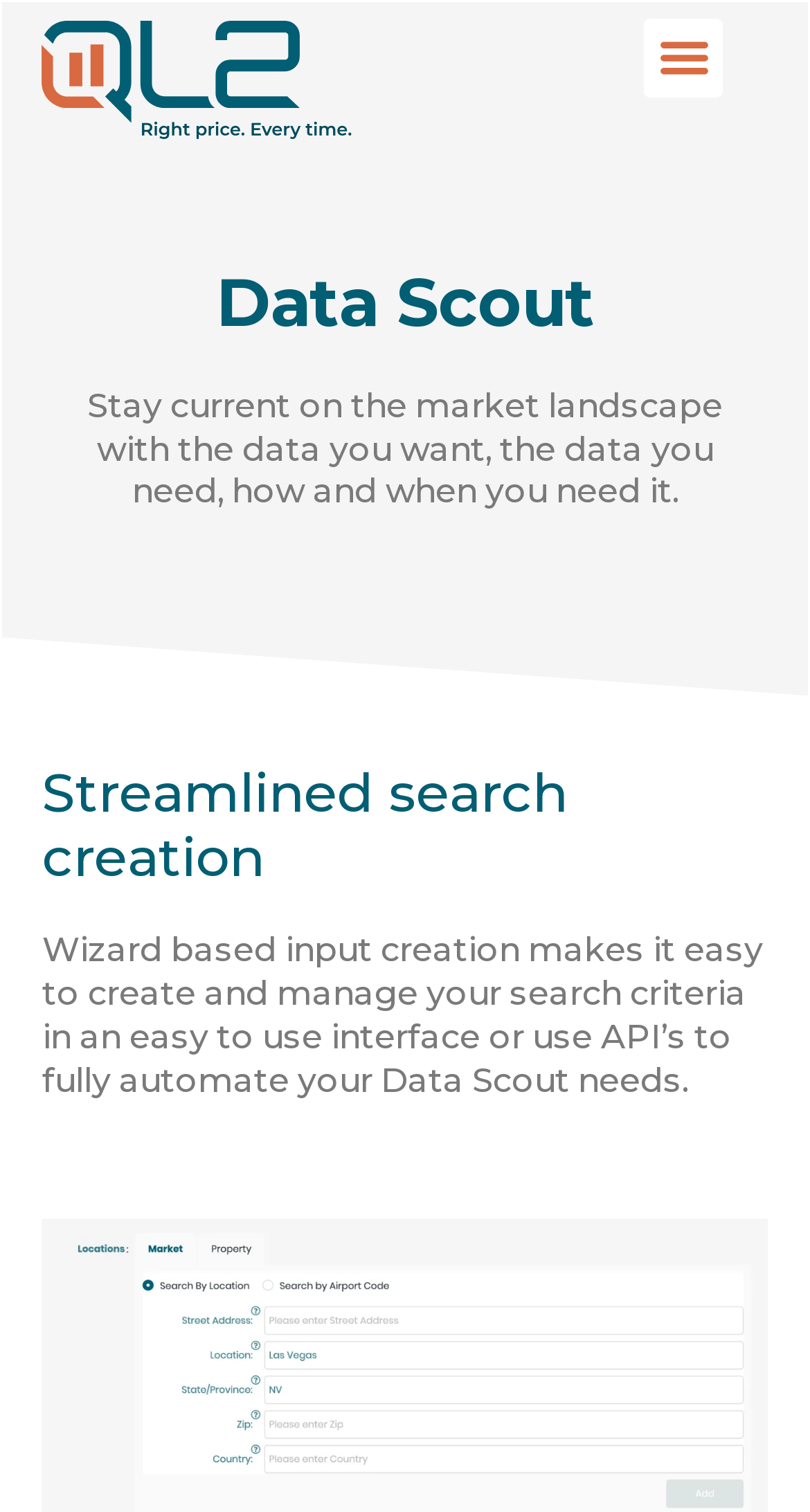What is the position of the menu toggle button?
Provide a well-explained and detailed answer to the question.

By examining the bounding box coordinates of the button element, I found that it is located at [0.796, 0.012, 0.892, 0.064], which corresponds to the top-right corner of the webpage.